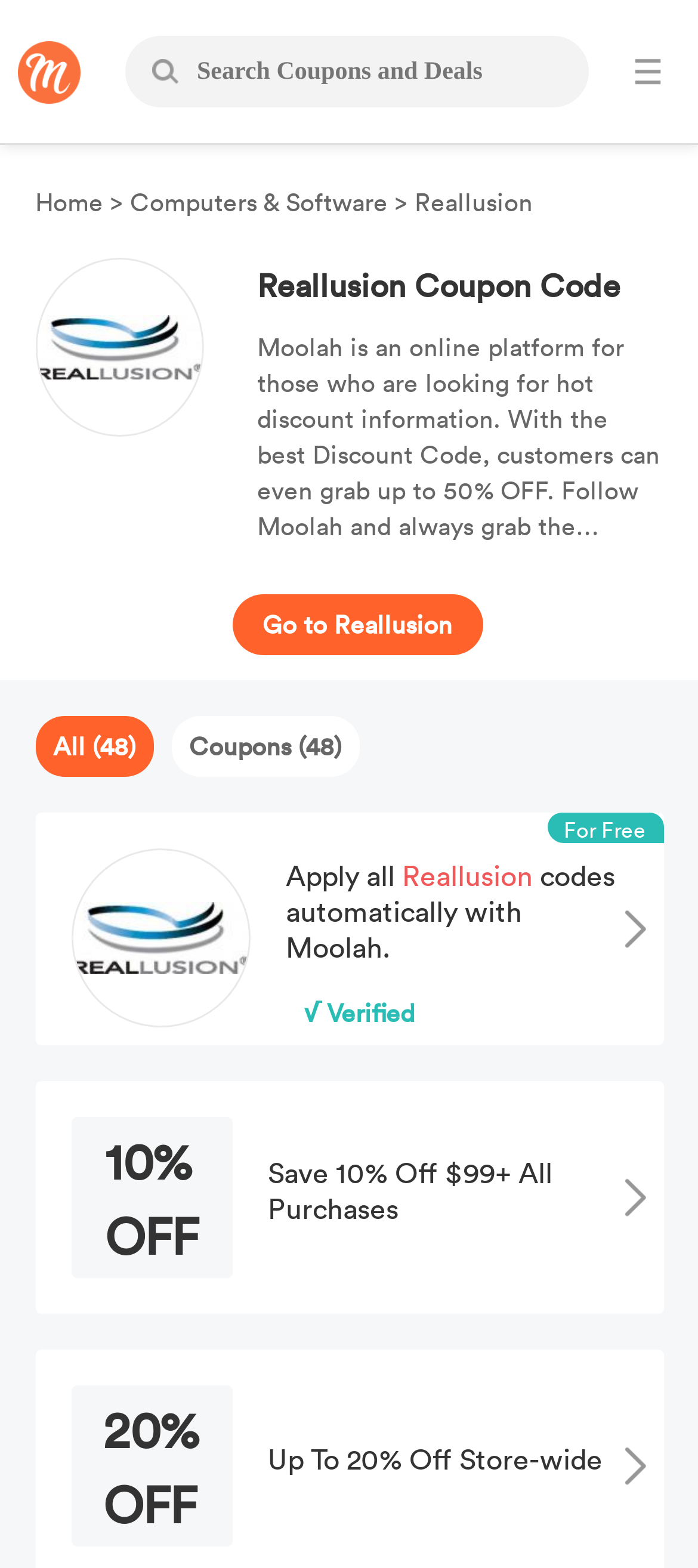Provide the bounding box coordinates for the UI element that is described by this text: "title="Instagram"". The coordinates should be in the form of four float numbers between 0 and 1: [left, top, right, bottom].

None